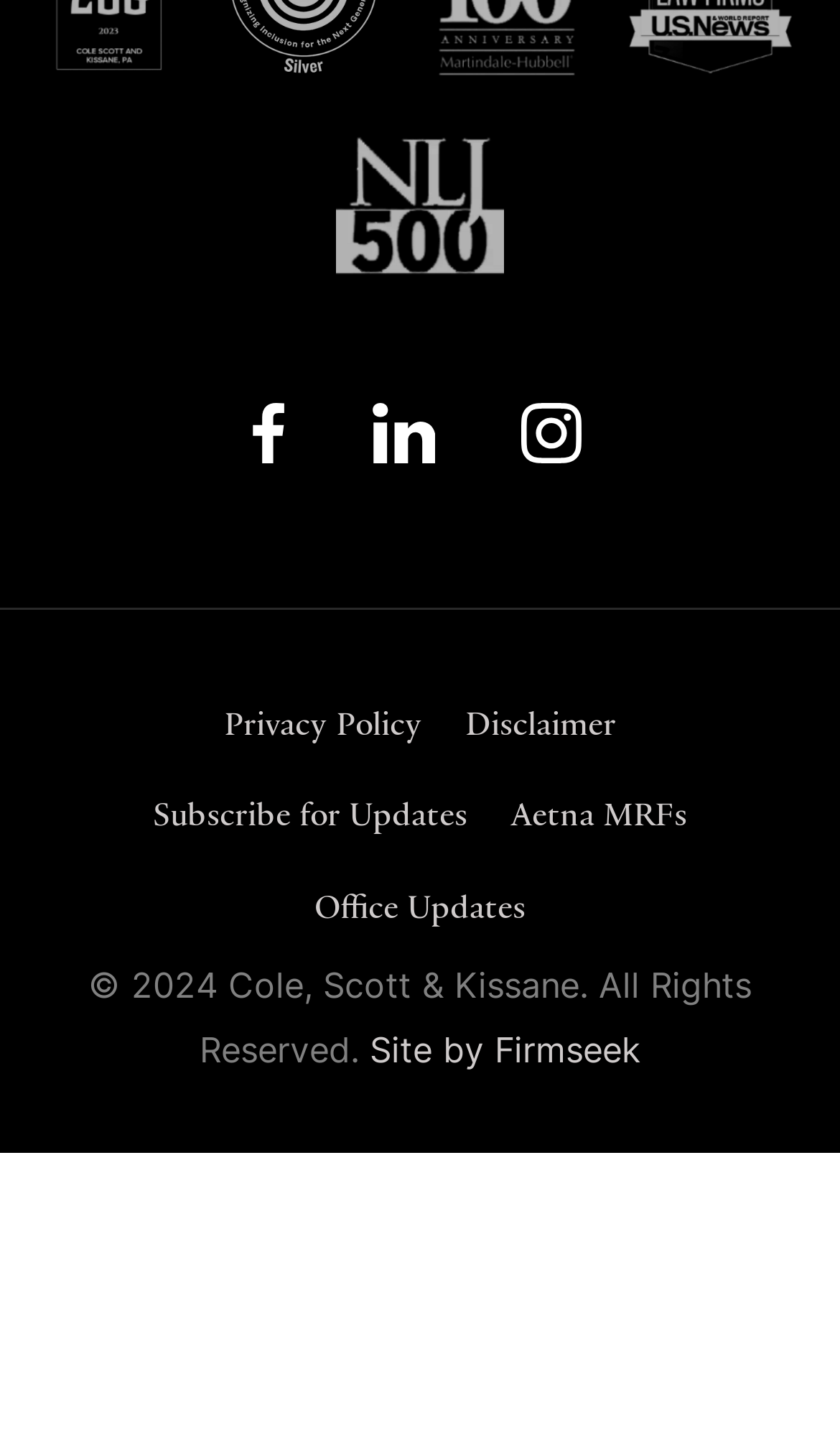How many social media links are present?
Please respond to the question with a detailed and well-explained answer.

There are three social media links present on the webpage, which are Facebook, Linkedin, and Instagram, each with its respective image and link.